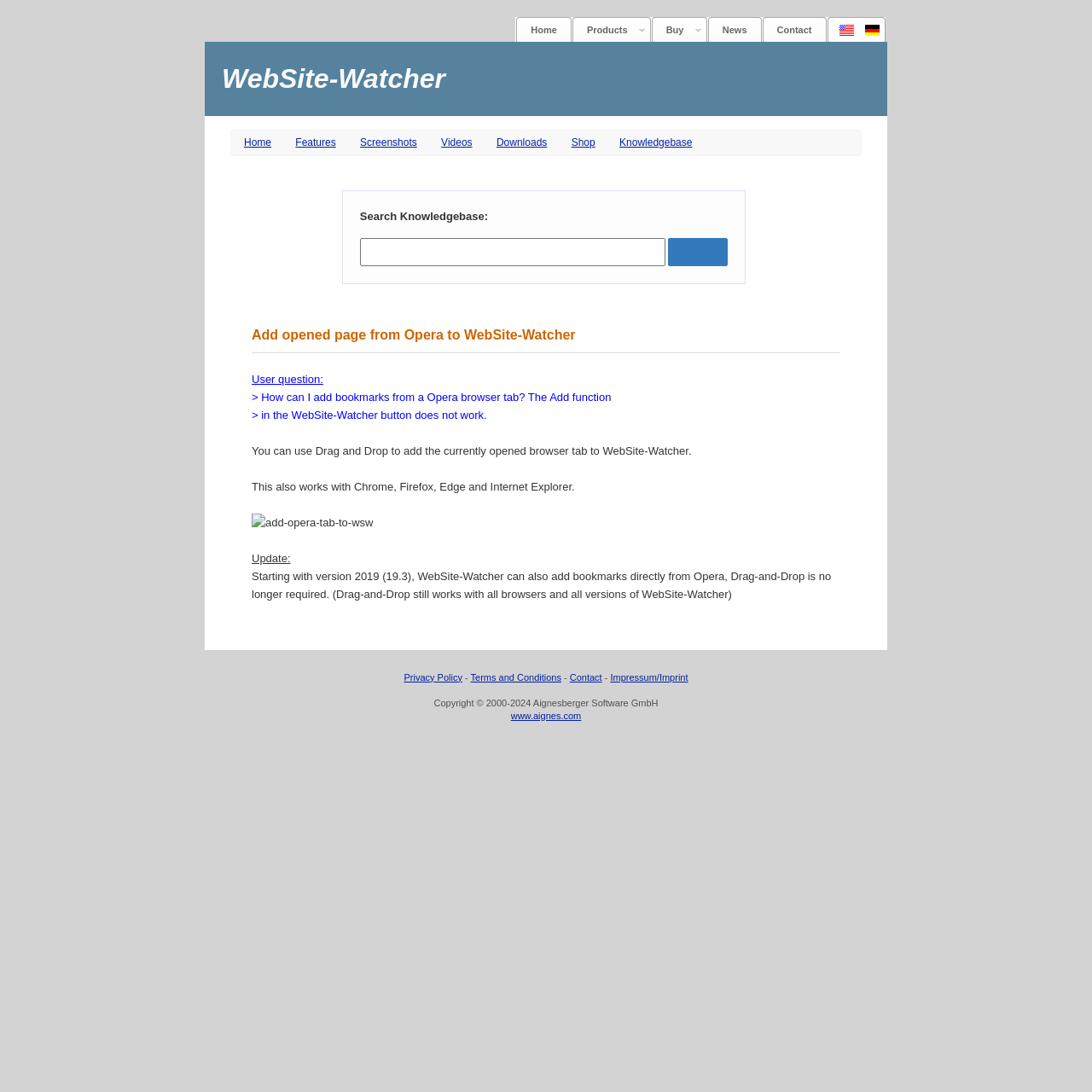Please identify the bounding box coordinates of the region to click in order to complete the task: "visit facebook page". The coordinates must be four float numbers between 0 and 1, specified as [left, top, right, bottom].

None